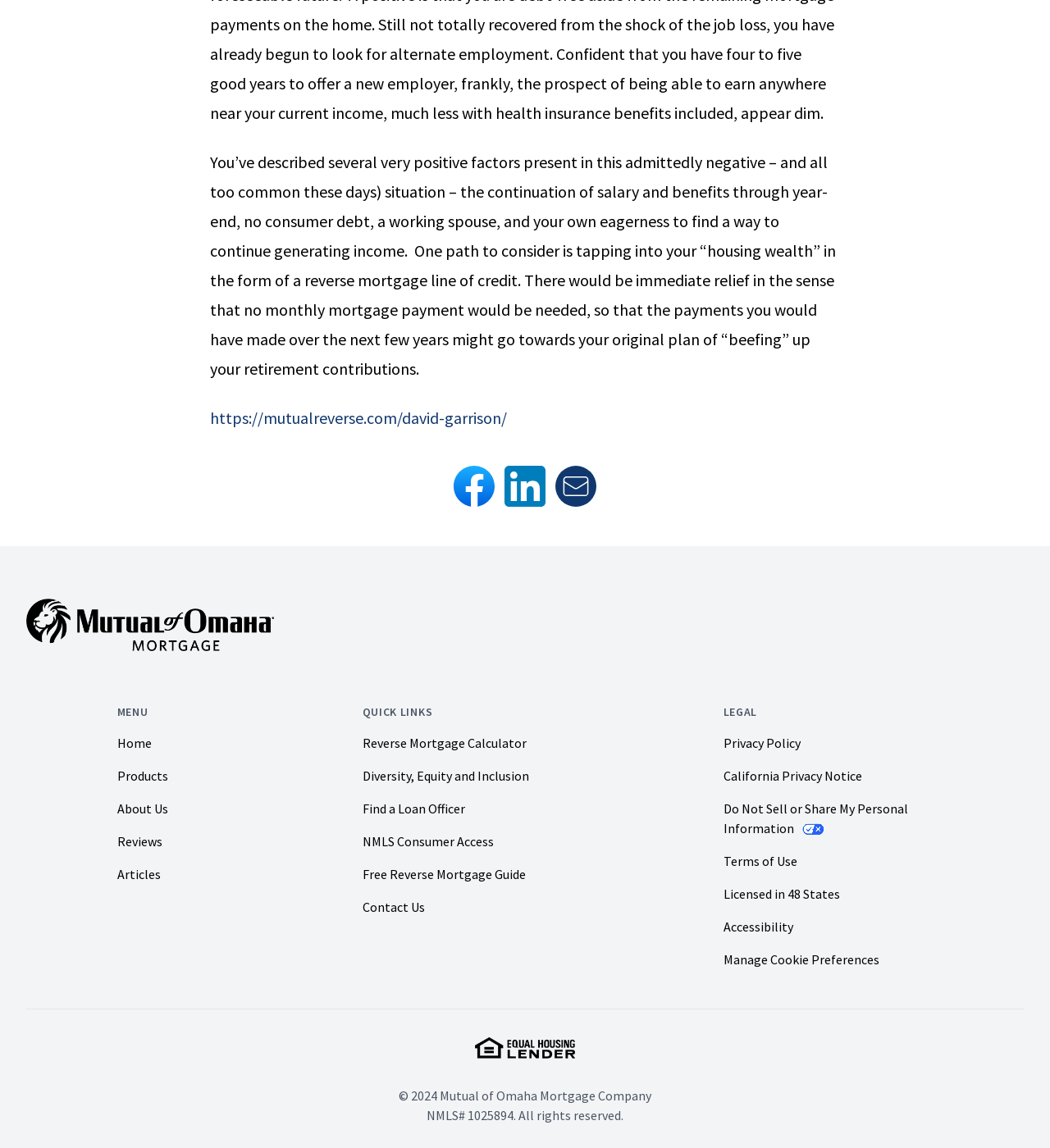Highlight the bounding box coordinates of the element you need to click to perform the following instruction: "View Home page."

[0.111, 0.64, 0.144, 0.654]